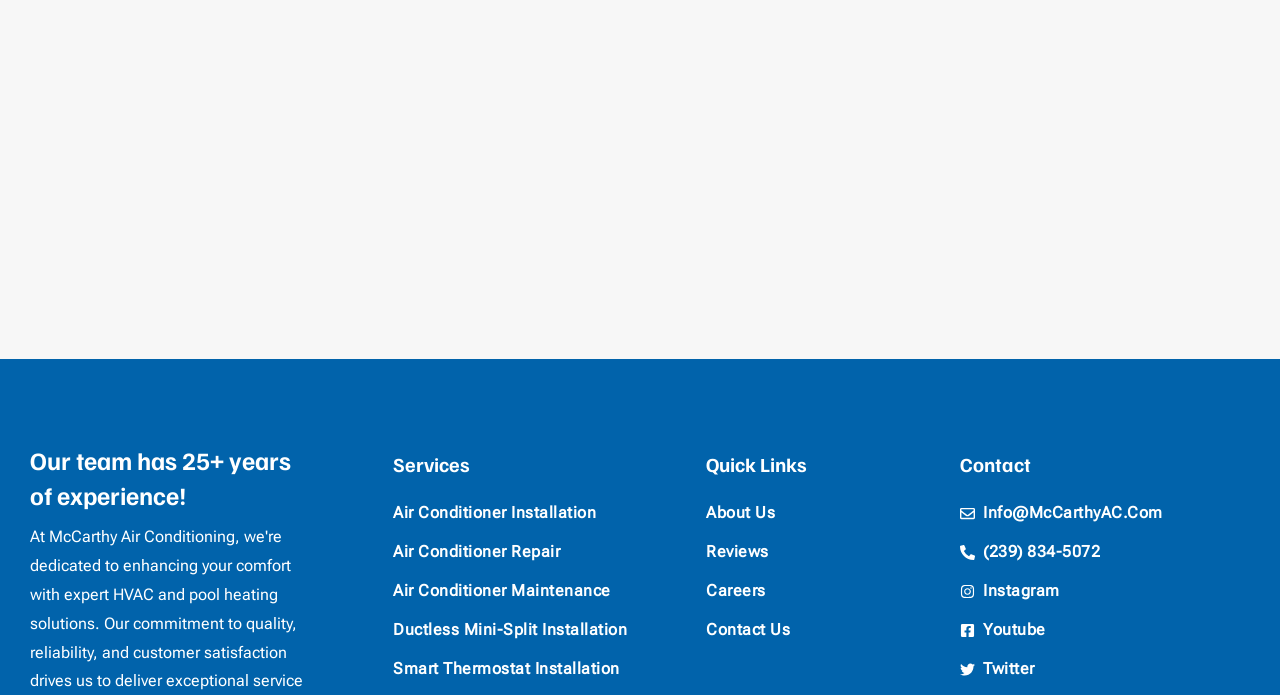Could you determine the bounding box coordinates of the clickable element to complete the instruction: "Learn about air conditioner installation"? Provide the coordinates as four float numbers between 0 and 1, i.e., [left, top, right, bottom].

[0.307, 0.719, 0.536, 0.76]